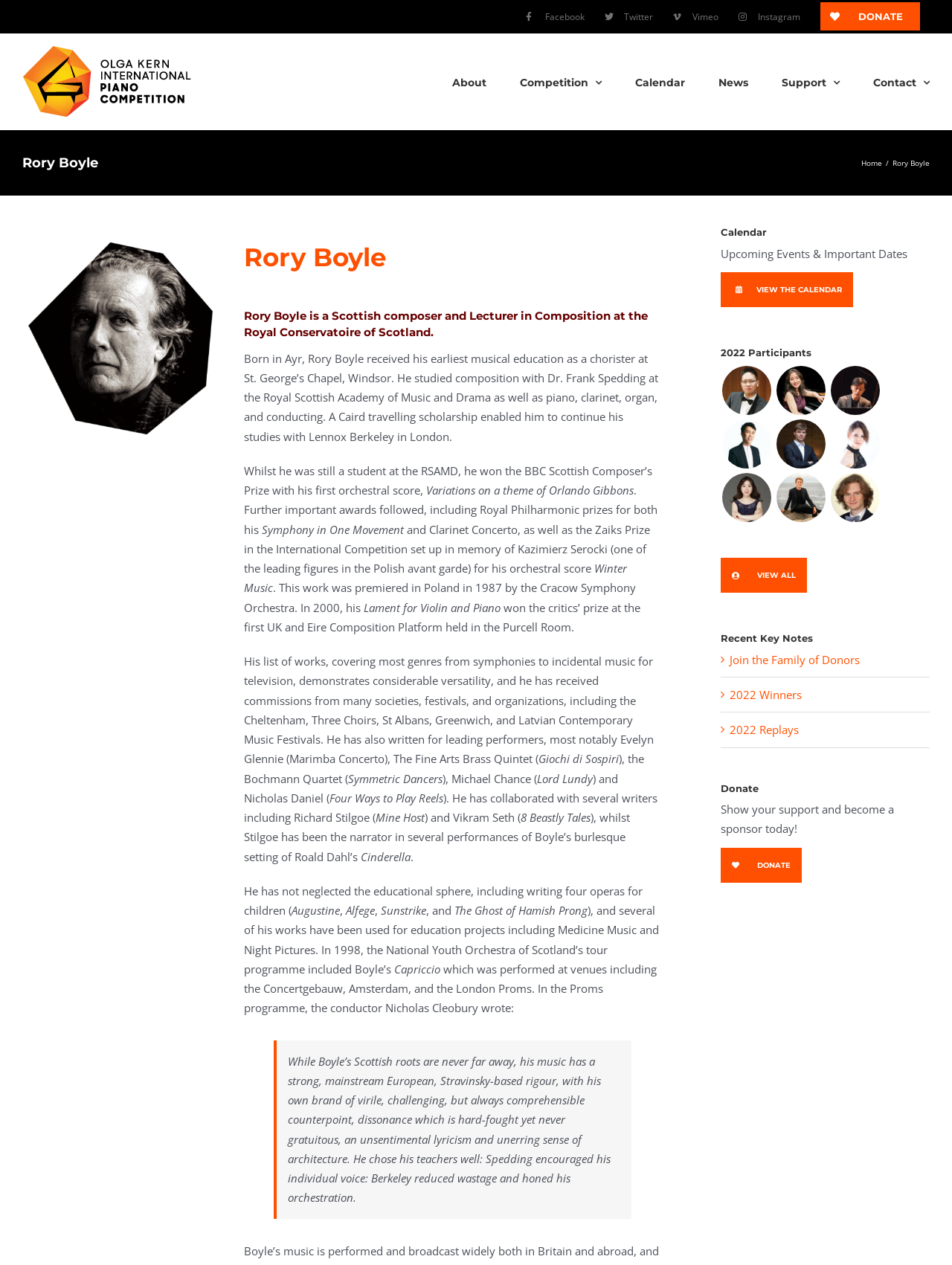How many participants are listed?
Look at the image and respond with a one-word or short-phrase answer.

8